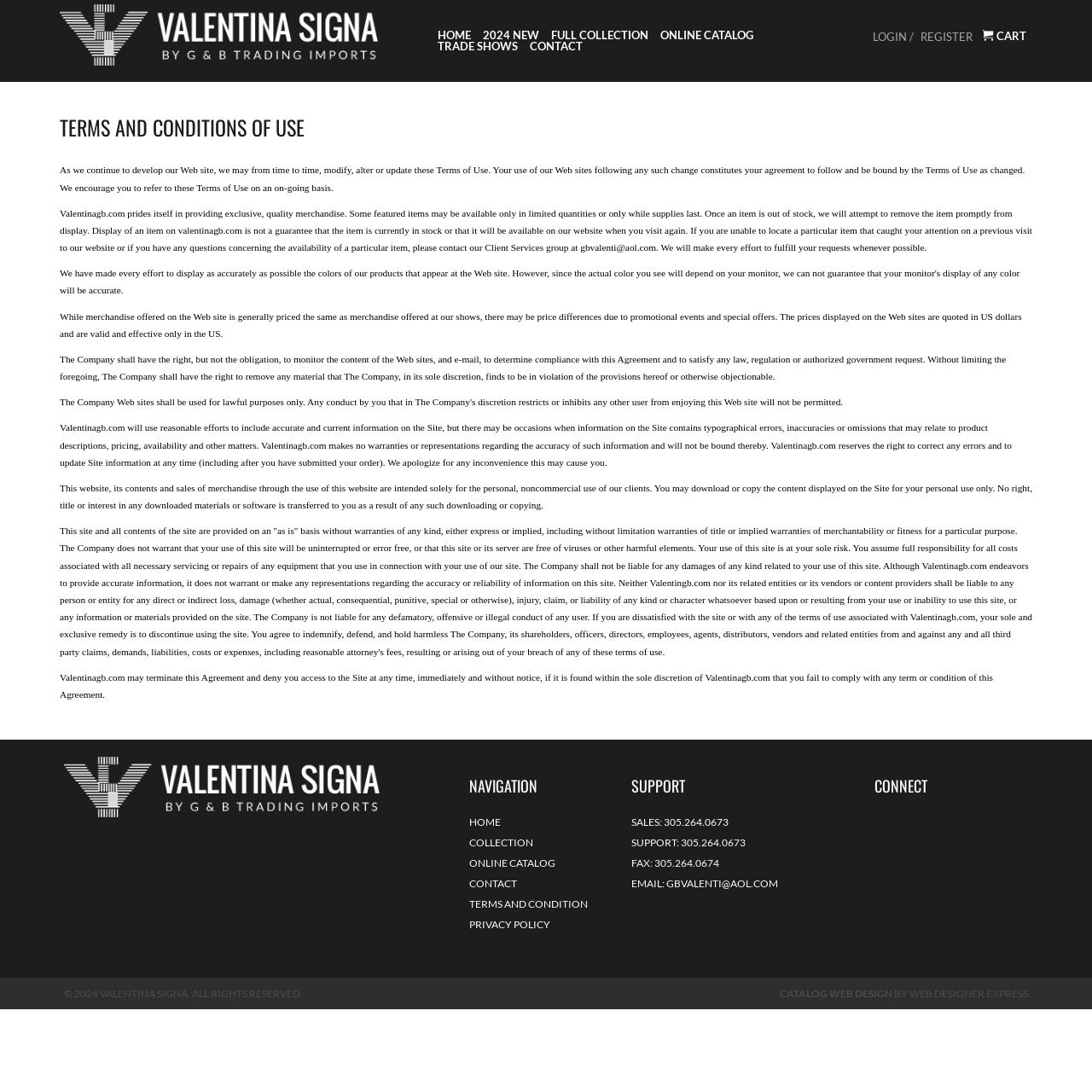Determine the bounding box coordinates of the element's region needed to click to follow the instruction: "Check the terms and conditions". Provide these coordinates as four float numbers between 0 and 1, formatted as [left, top, right, bottom].

[0.055, 0.106, 0.945, 0.127]